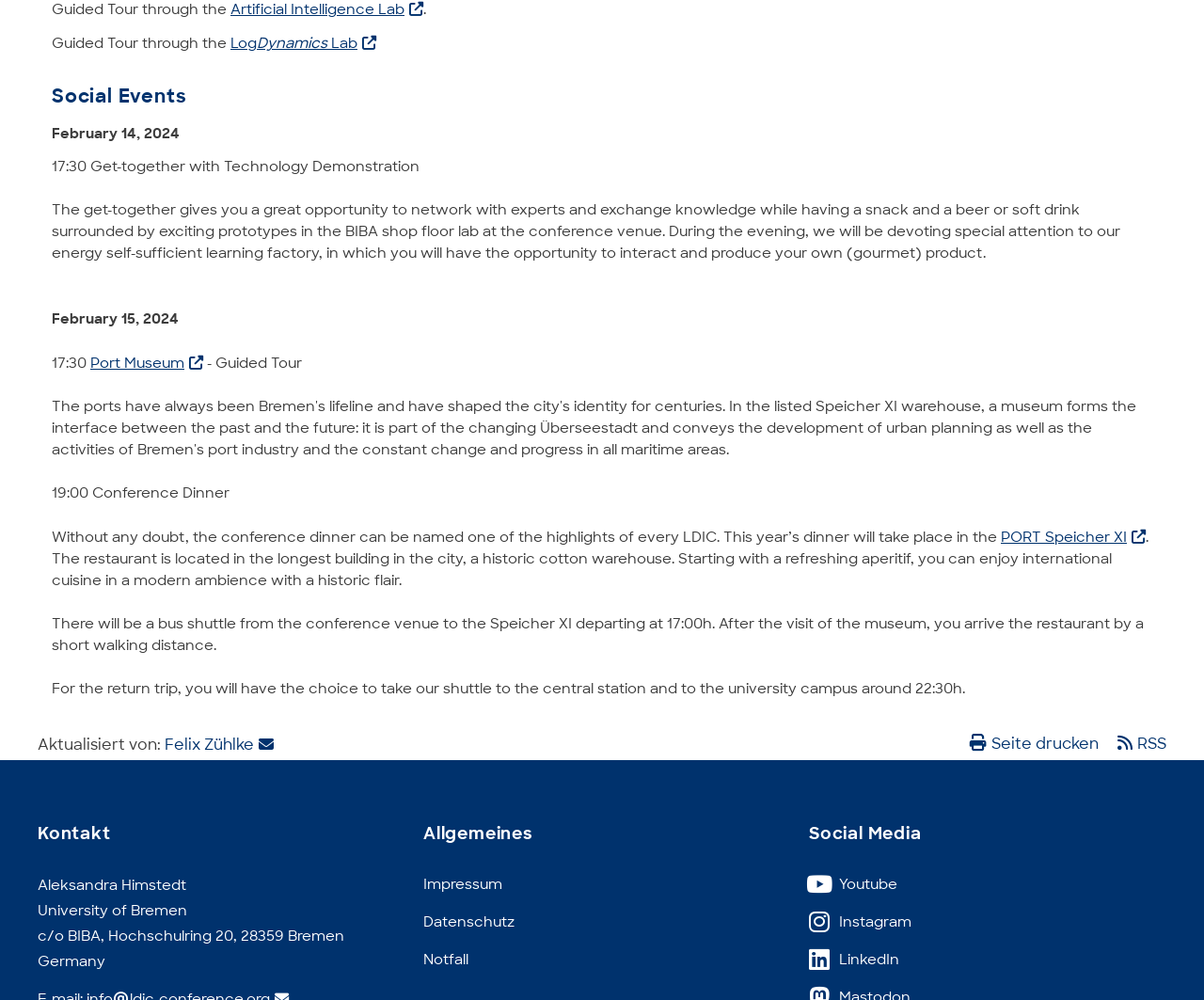Predict the bounding box of the UI element based on the description: "Colibri". The coordinates should be four float numbers between 0 and 1, formatted as [left, top, right, bottom].

None